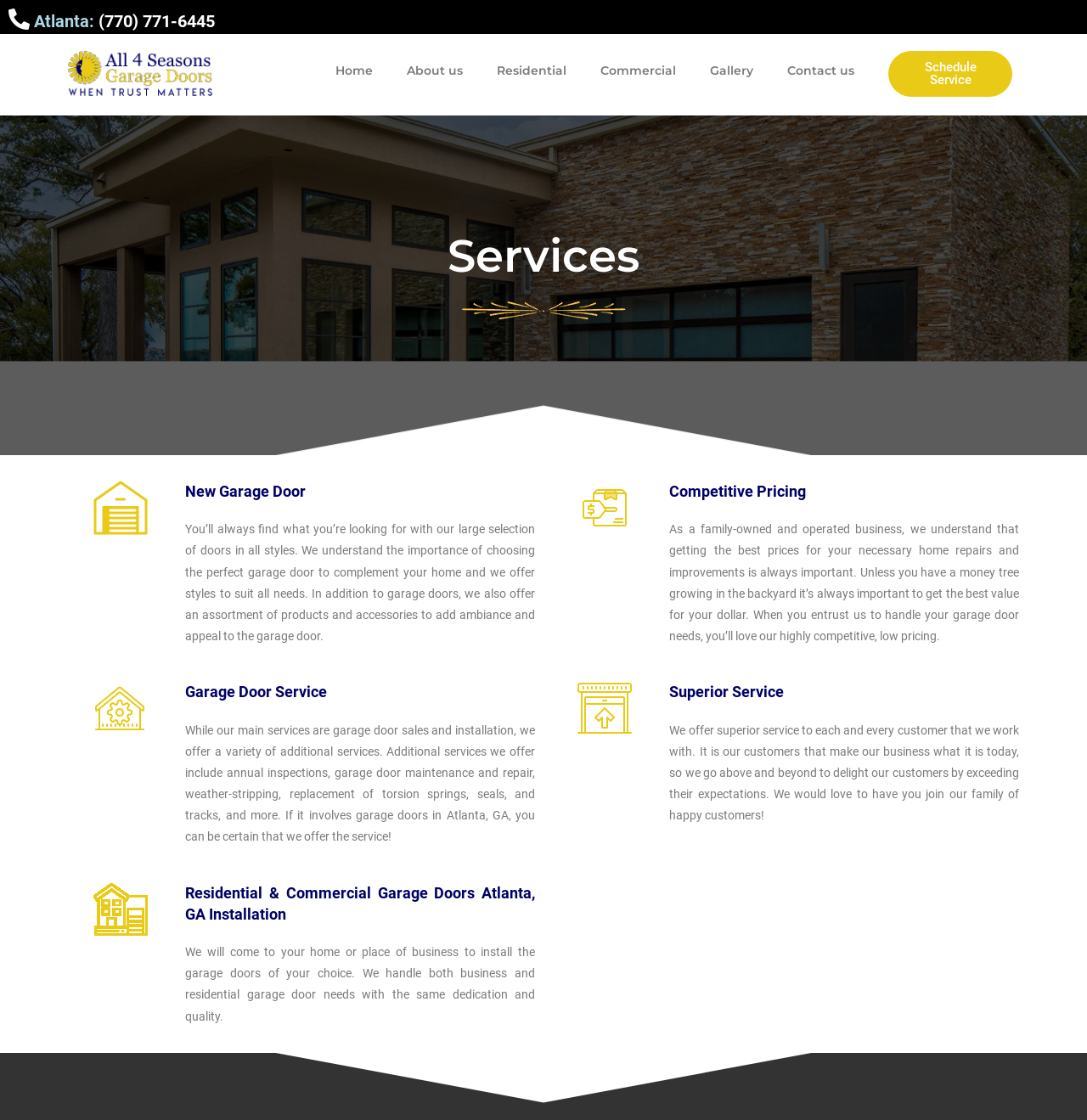Please identify the bounding box coordinates of the area that needs to be clicked to follow this instruction: "Click the logo".

[0.062, 0.045, 0.195, 0.085]